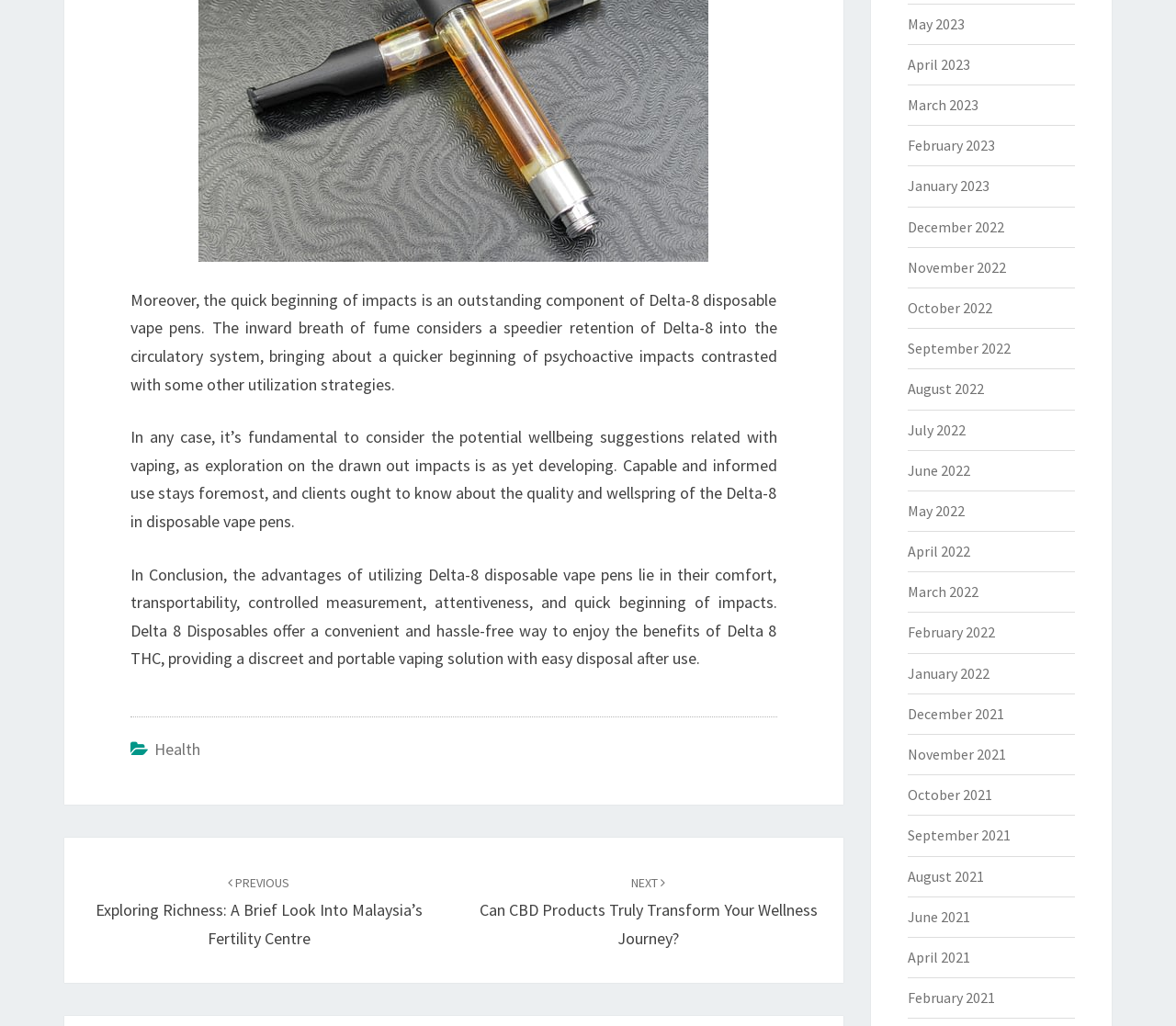How many months are listed in the archive navigation?
Answer the question with as much detail as you can, using the image as a reference.

The archive navigation links list 24 months, from May 2023 to February 2021, indicating that the website has been active for at least two years.